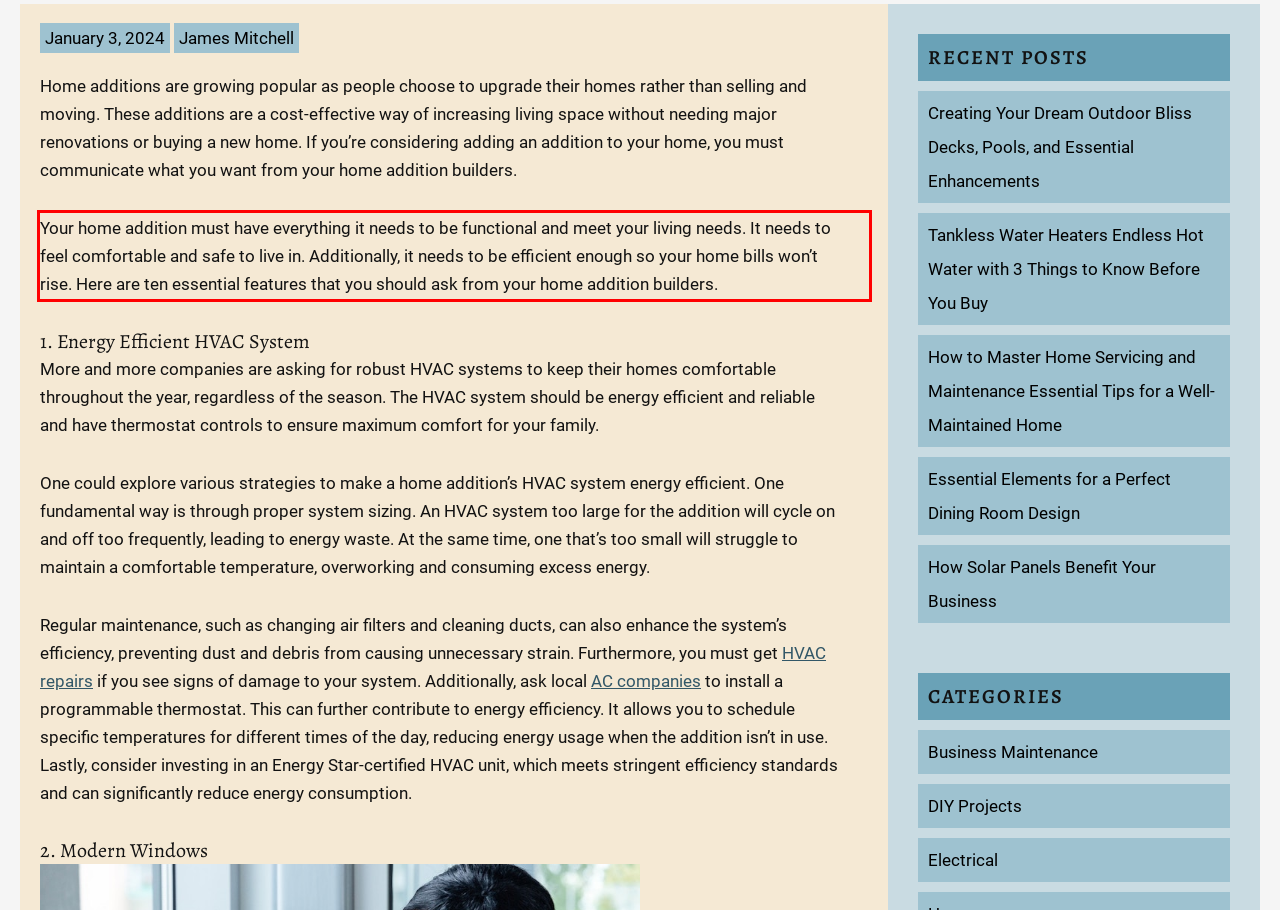Perform OCR on the text inside the red-bordered box in the provided screenshot and output the content.

Your home addition must have everything it needs to be functional and meet your living needs. It needs to feel comfortable and safe to live in. Additionally, it needs to be efficient enough so your home bills won’t rise. Here are ten essential features that you should ask from your home addition builders.